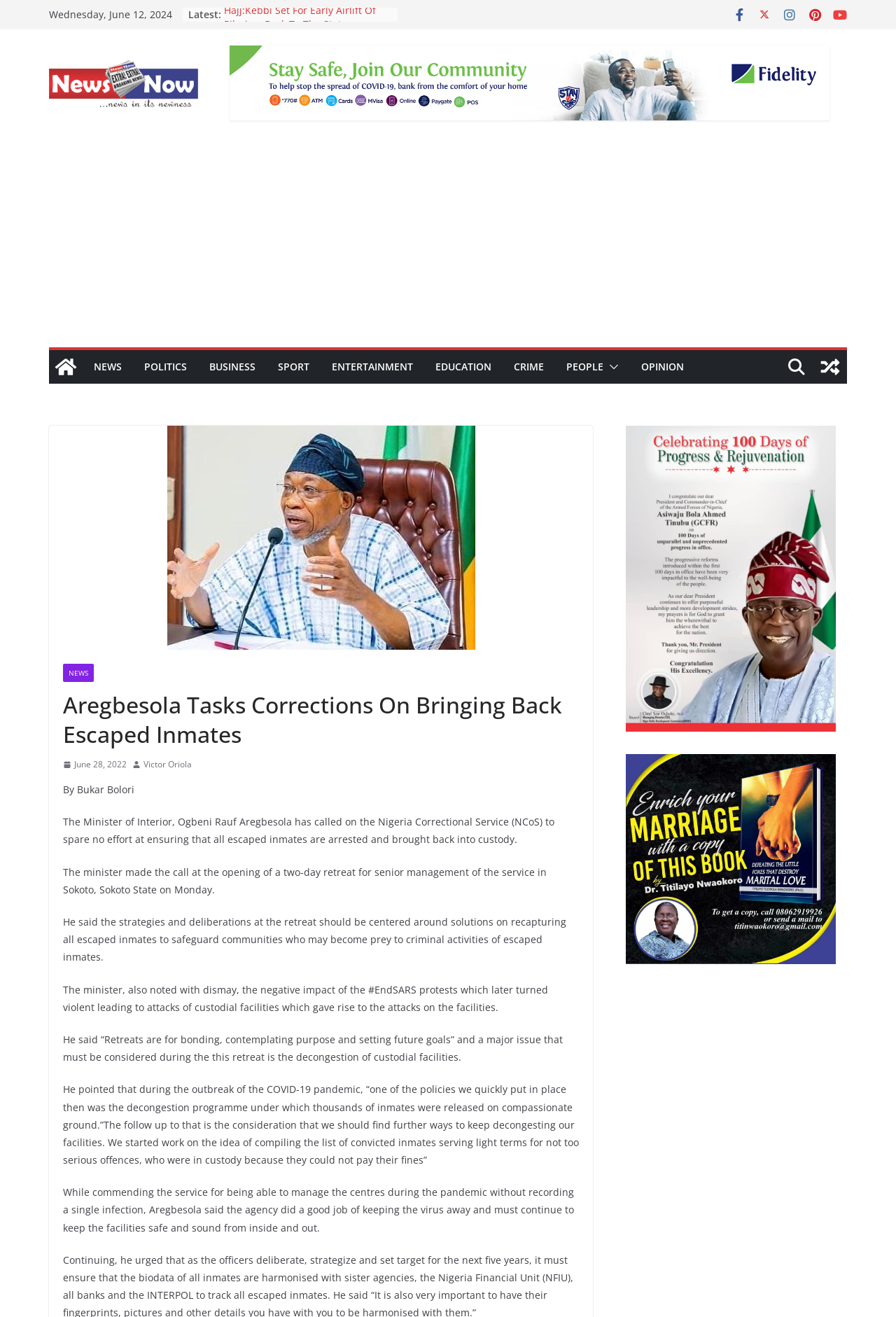Determine the bounding box coordinates of the clickable area required to perform the following instruction: "Call (347) 573-3875". The coordinates should be represented as four float numbers between 0 and 1: [left, top, right, bottom].

None